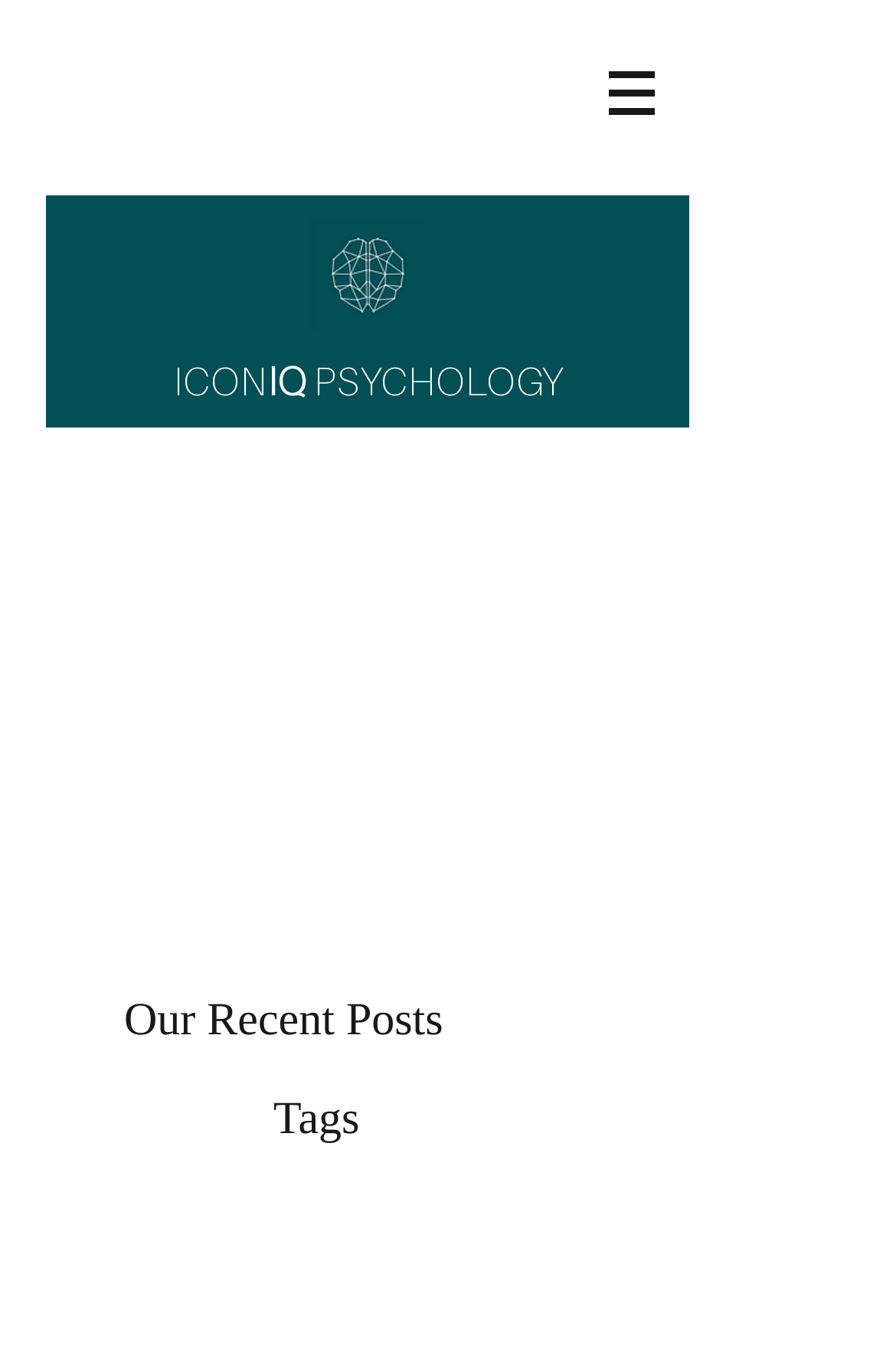Give a one-word or one-phrase response to the question:
What is the purpose of the button with a popup menu?

To access site menu